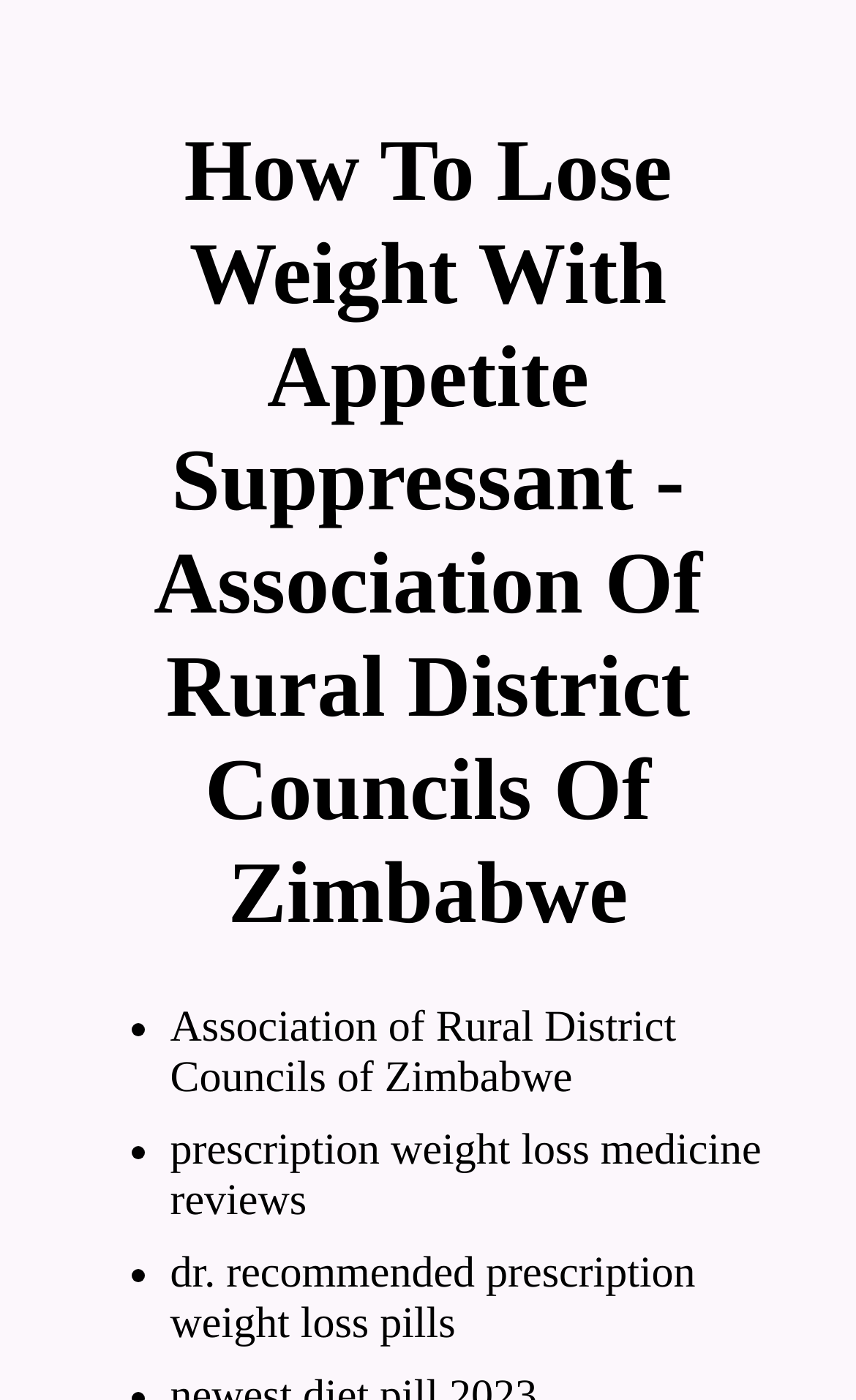Construct a thorough caption encompassing all aspects of the webpage.

The webpage is about weight loss and appetite suppressants, with a focus on prescription weight loss medicine reviews and doctor-recommended pills. At the top, there is a heading that spans most of the width, displaying the title "How To Lose Weight With Appetite Suppressant - Association Of Rural District Councils Of Zimbabwe". 

Below the heading, there are three bullet points, each consisting of a list marker and a static text. The first bullet point has the text "Association of Rural District Councils of Zimbabwe", positioned slightly to the right of the list marker. The second bullet point has the text "prescription weight loss medicine reviews", placed similarly to the first one. The third bullet point has the text "dr. recommended prescription weight loss pills", positioned at the bottom of the page, slightly above the bottom edge.